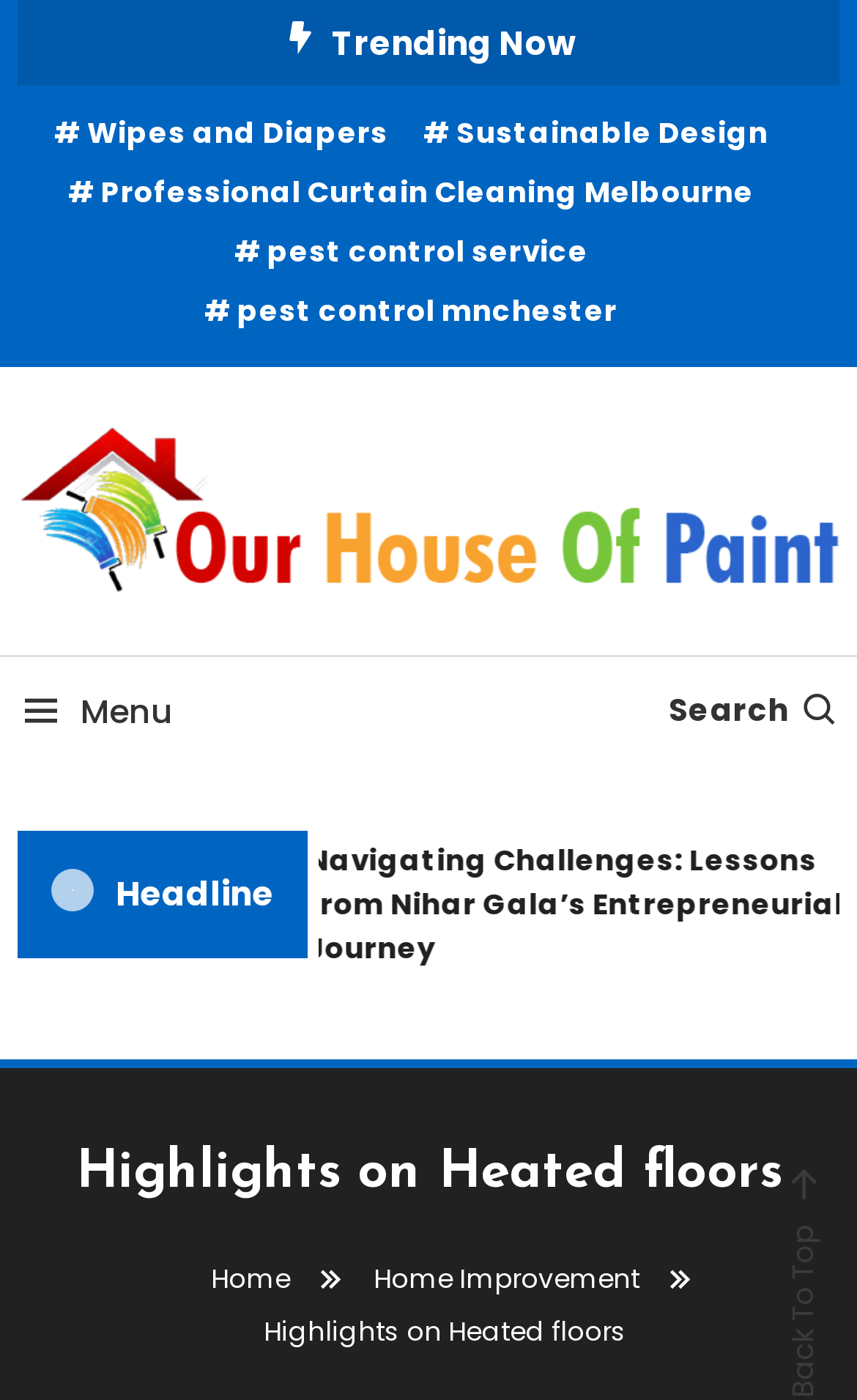Please determine the primary heading and provide its text.

Highlights on Heated floors